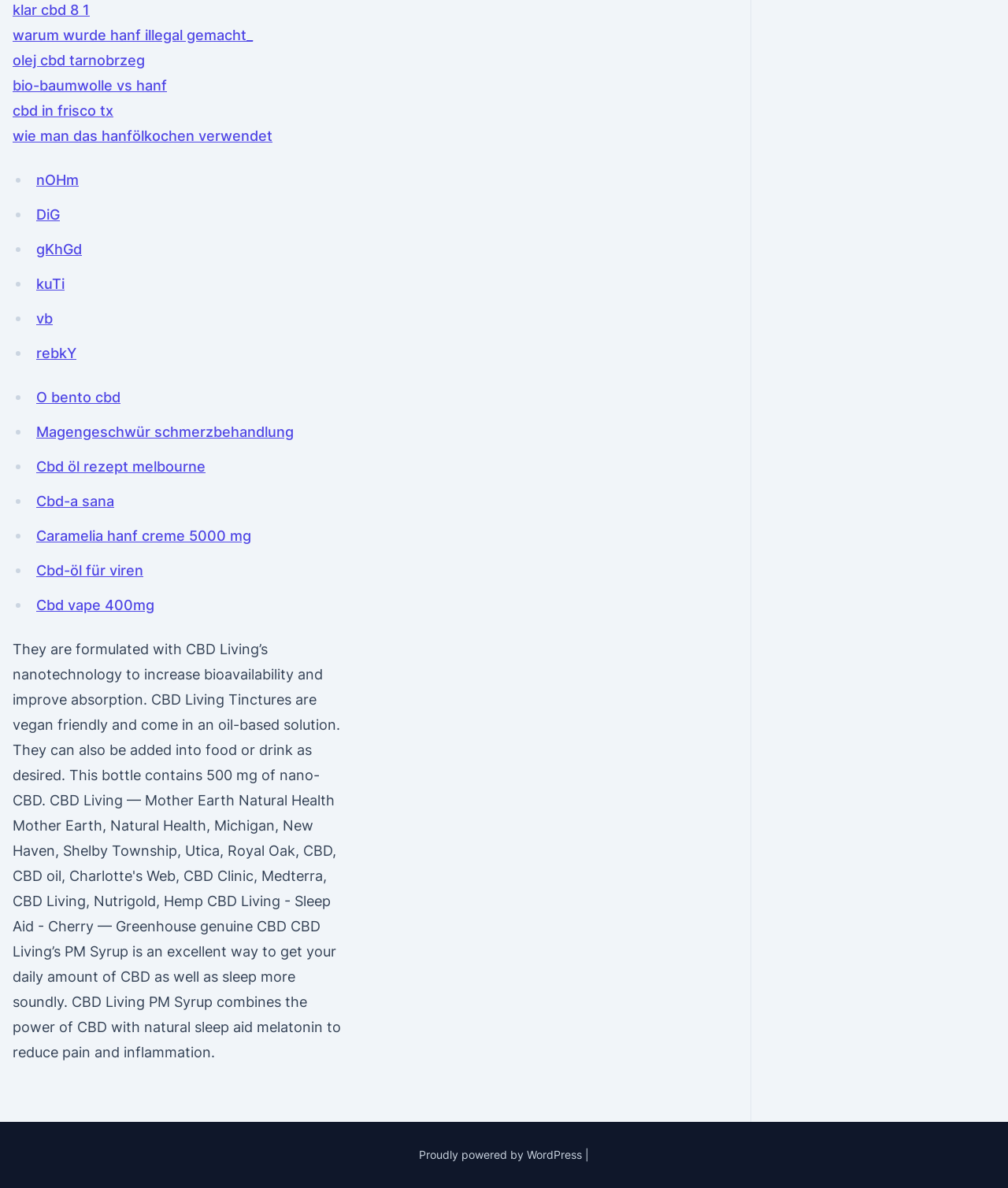Pinpoint the bounding box coordinates of the clickable area needed to execute the instruction: "Explore the topic of why hemp was made illegal". The coordinates should be specified as four float numbers between 0 and 1, i.e., [left, top, right, bottom].

[0.012, 0.022, 0.251, 0.036]